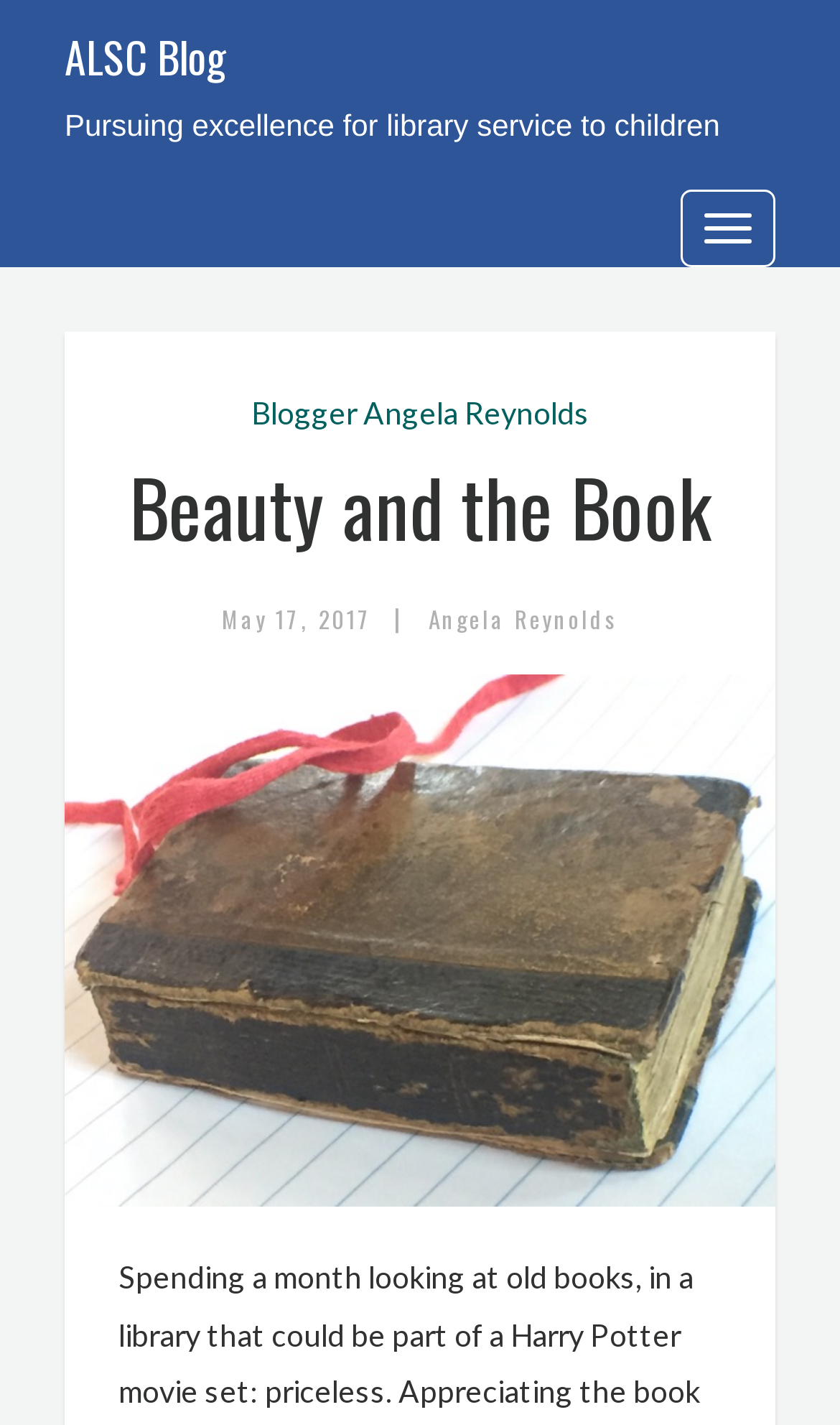Who is the author of the article?
From the screenshot, supply a one-word or short-phrase answer.

Angela Reynolds